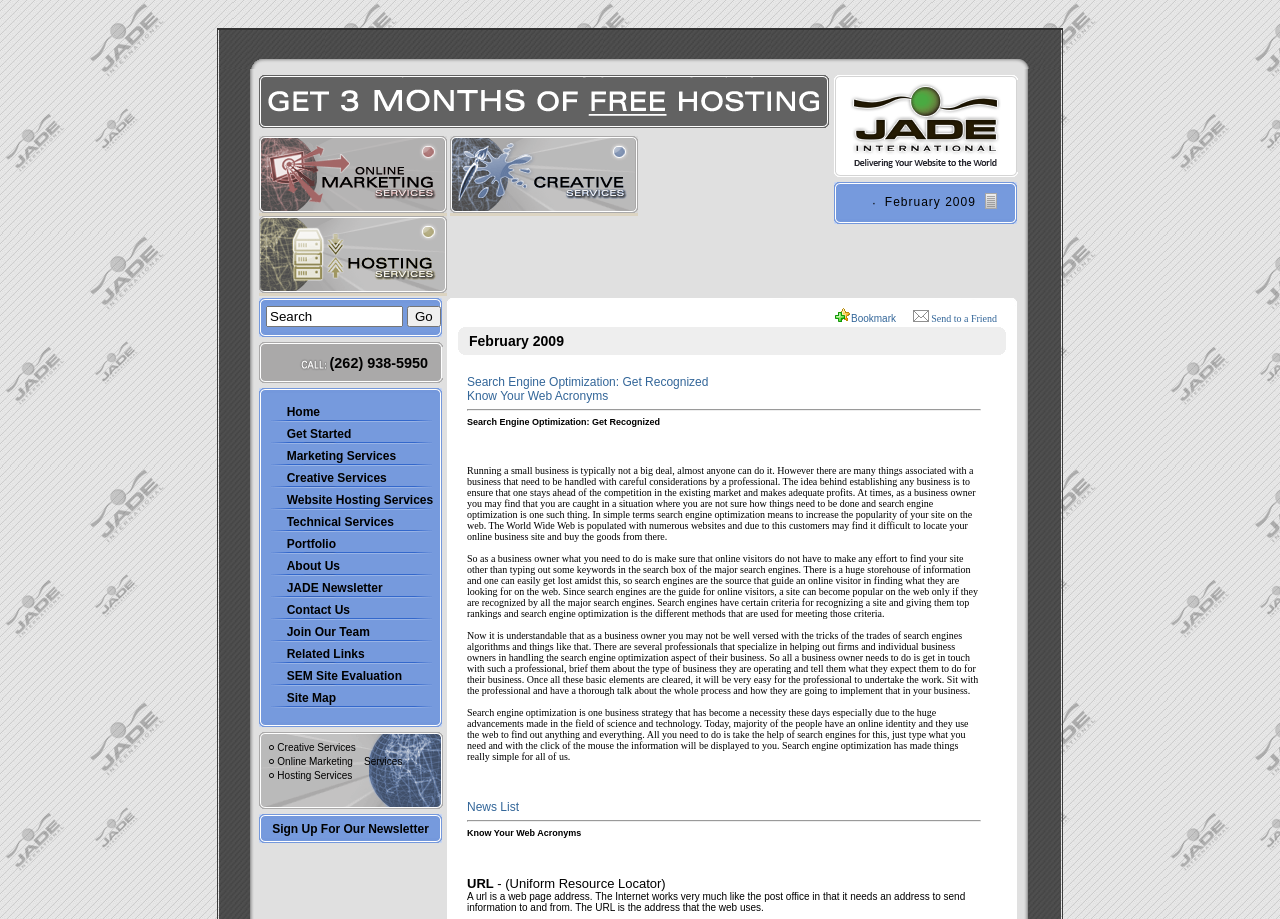Provide a thorough description of the webpage you see.

The webpage has a title "February 2009" and is divided into several sections. At the top, there is a layout table with an image and a table with a request for a free quote. Below this, there is a section with three links, each accompanied by an image. 

To the right of this section, there is a table with a date "February 2009" and several images. Below this, there is a search bar with a "Search" textbox and a "Go" button. 

Further down, there are several images and tables with various information, including a phone number "(262) 938-5950". 

The main content of the page is organized into a table with five rows, each containing a link to a different service: "Home", "Get Started", "Marketing Services", "Creative Services", and "Website Hosting Services" and "Technical Services". Each link is accompanied by an image.